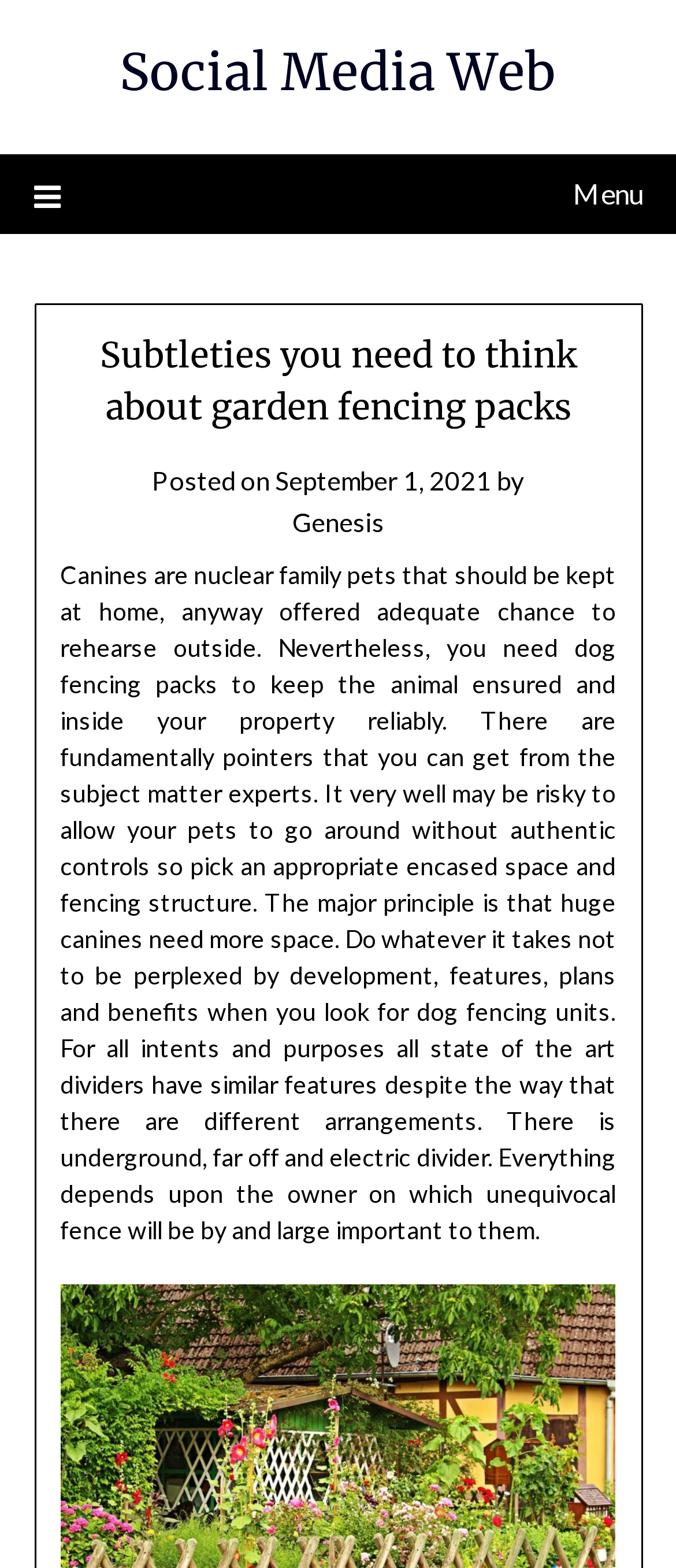Who is the author of the article?
Look at the screenshot and respond with a single word or phrase.

Genesis